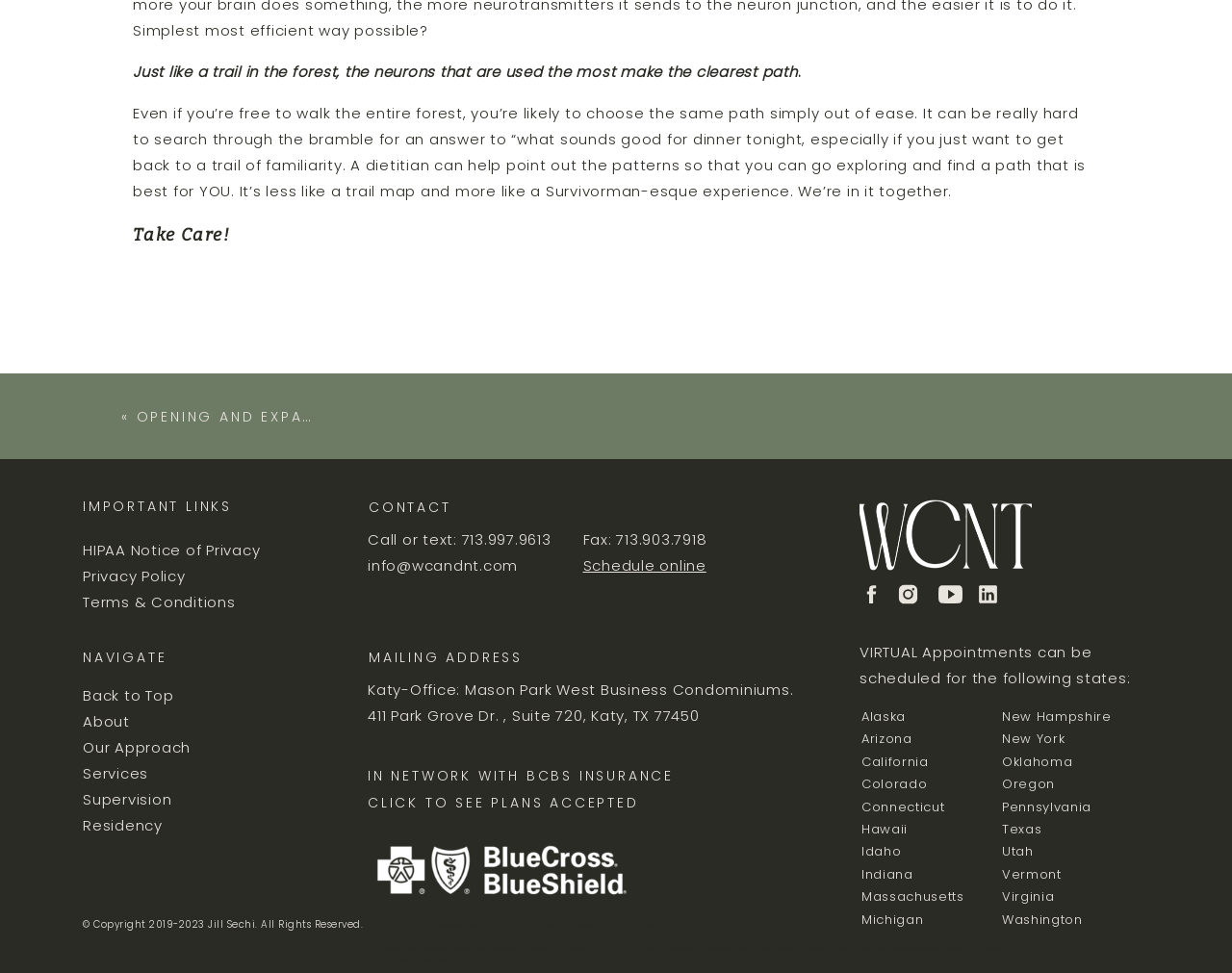Please determine the bounding box coordinates, formatted as (top-left x, top-left y, bottom-right x, bottom-right y), with all values as floating point numbers between 0 and 1. Identify the bounding box of the region described as: HIPAA Notice of Privacy

[0.064, 0.555, 0.214, 0.576]